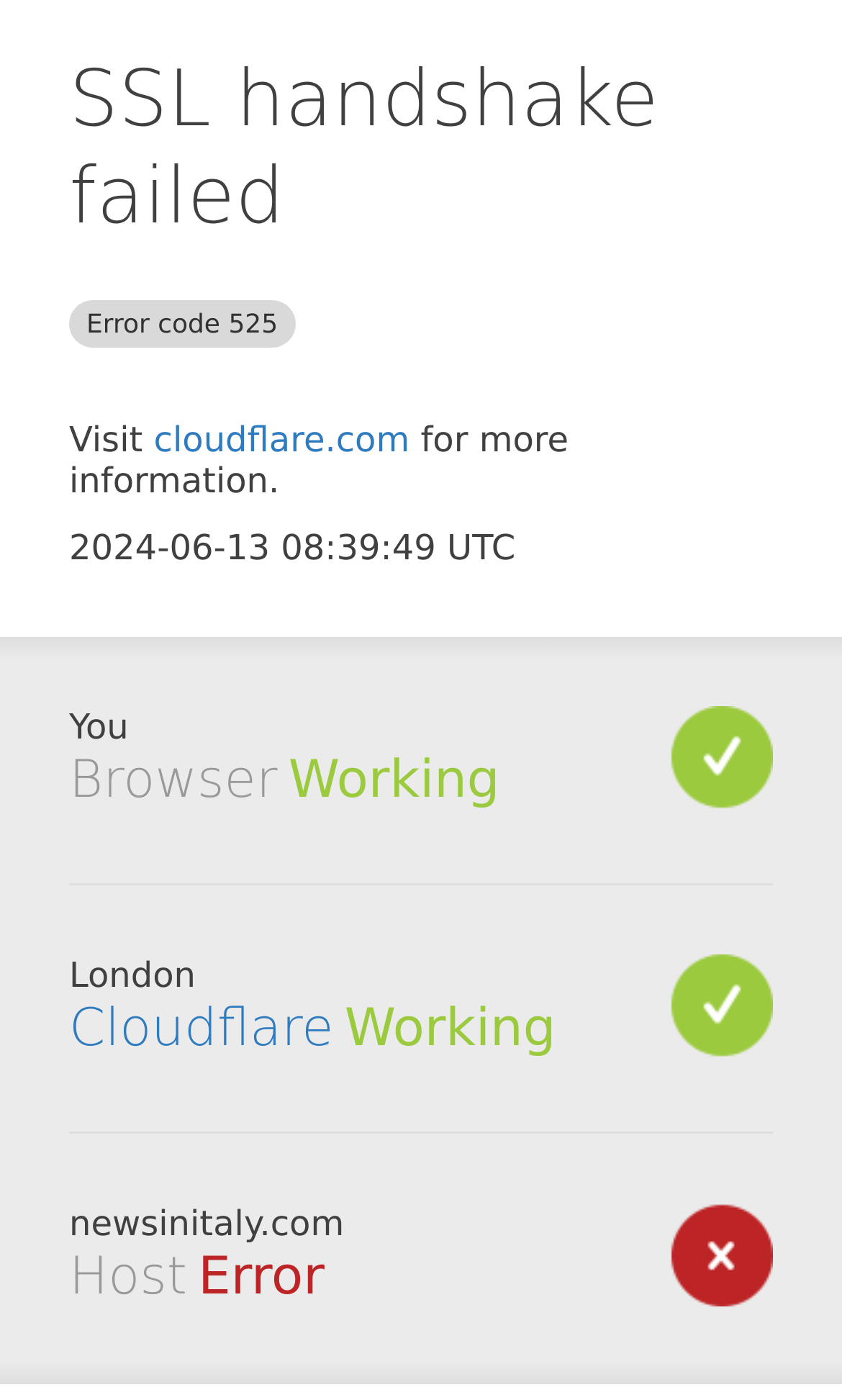Identify the headline of the webpage and generate its text content.

SSL handshake failed Error code 525